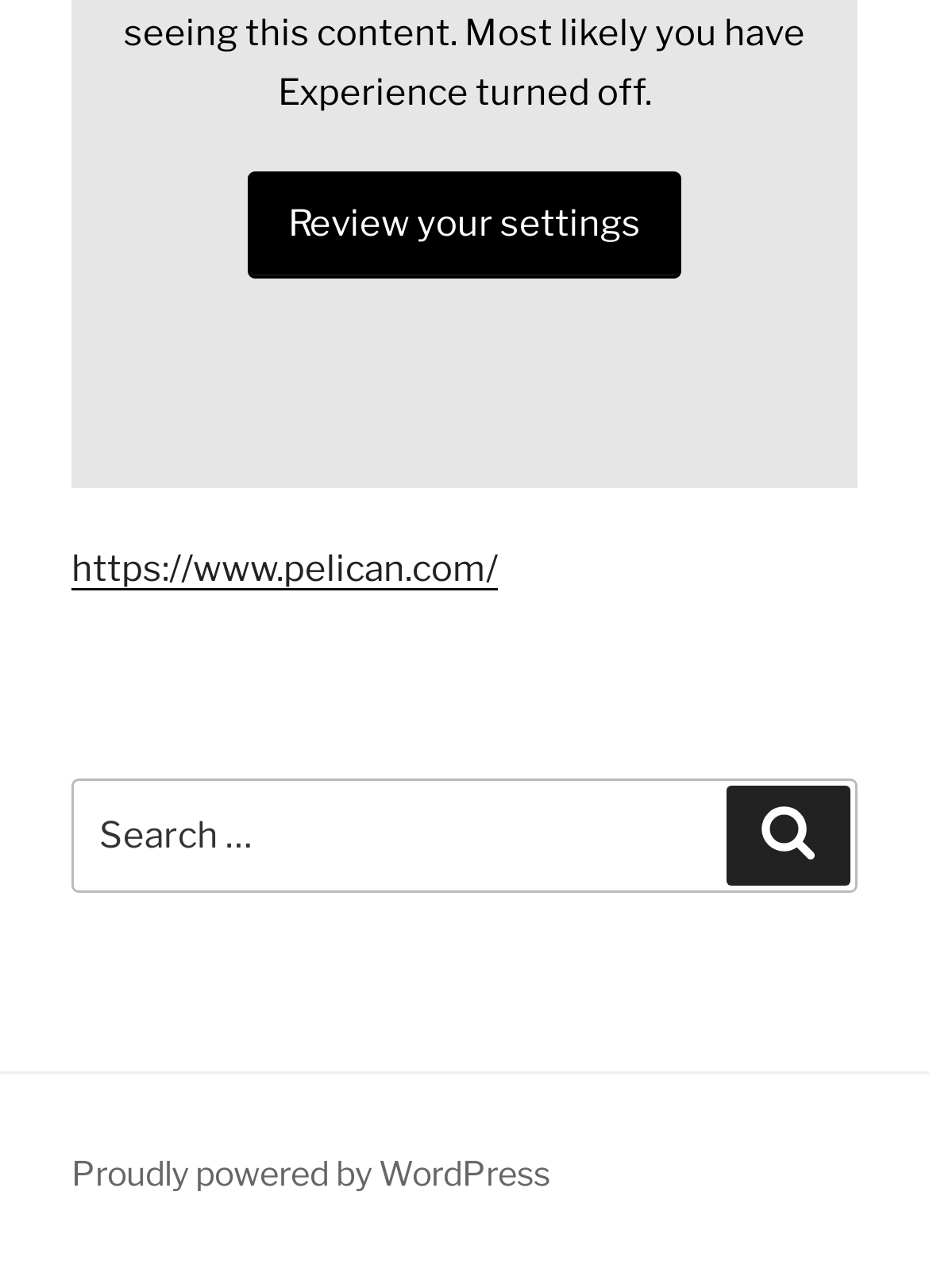Given the description: "Search", determine the bounding box coordinates of the UI element. The coordinates should be formatted as four float numbers between 0 and 1, [left, top, right, bottom].

[0.782, 0.611, 0.915, 0.688]